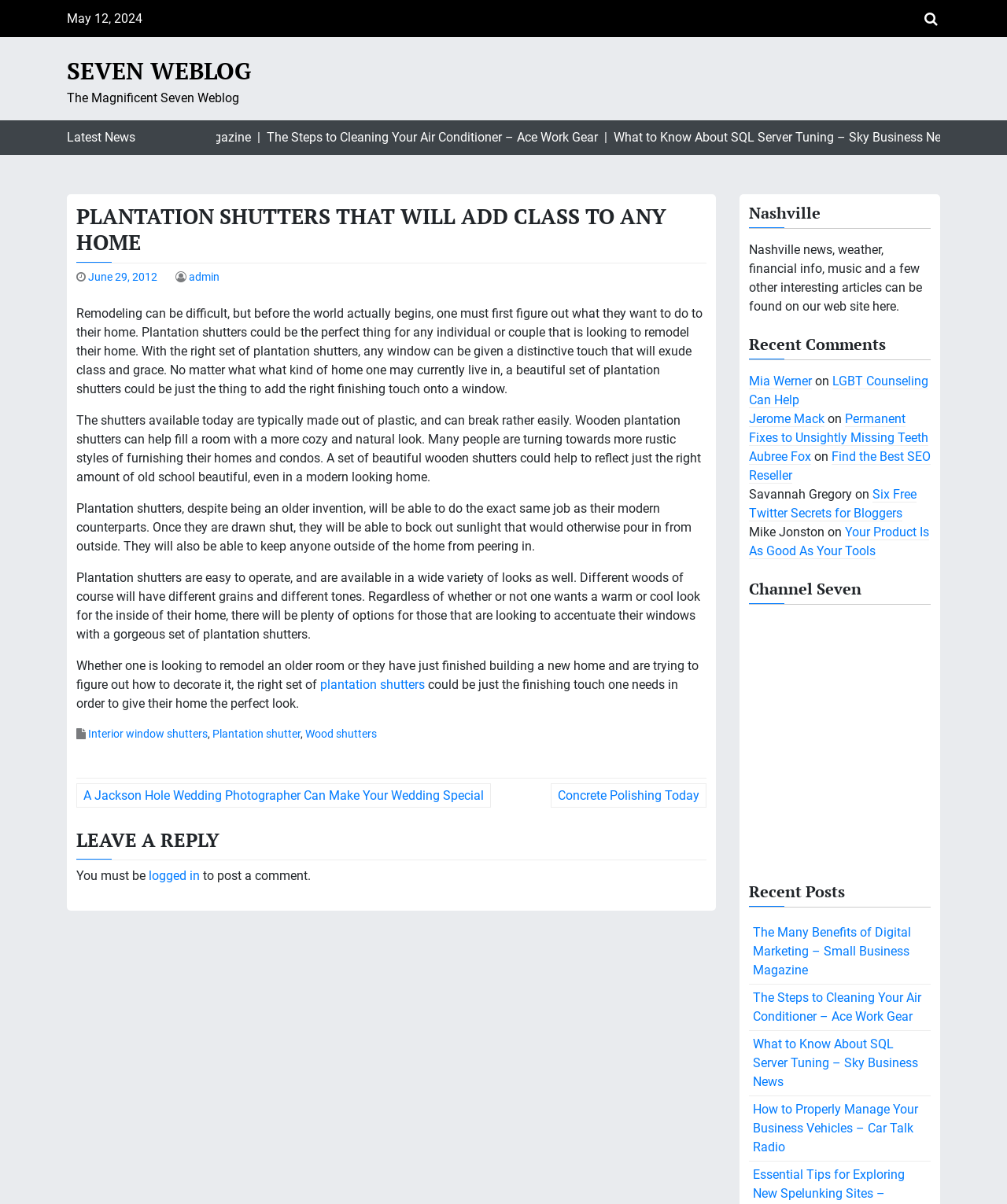How many iframes are there on the webpage?
Please use the image to provide a one-word or short phrase answer.

2